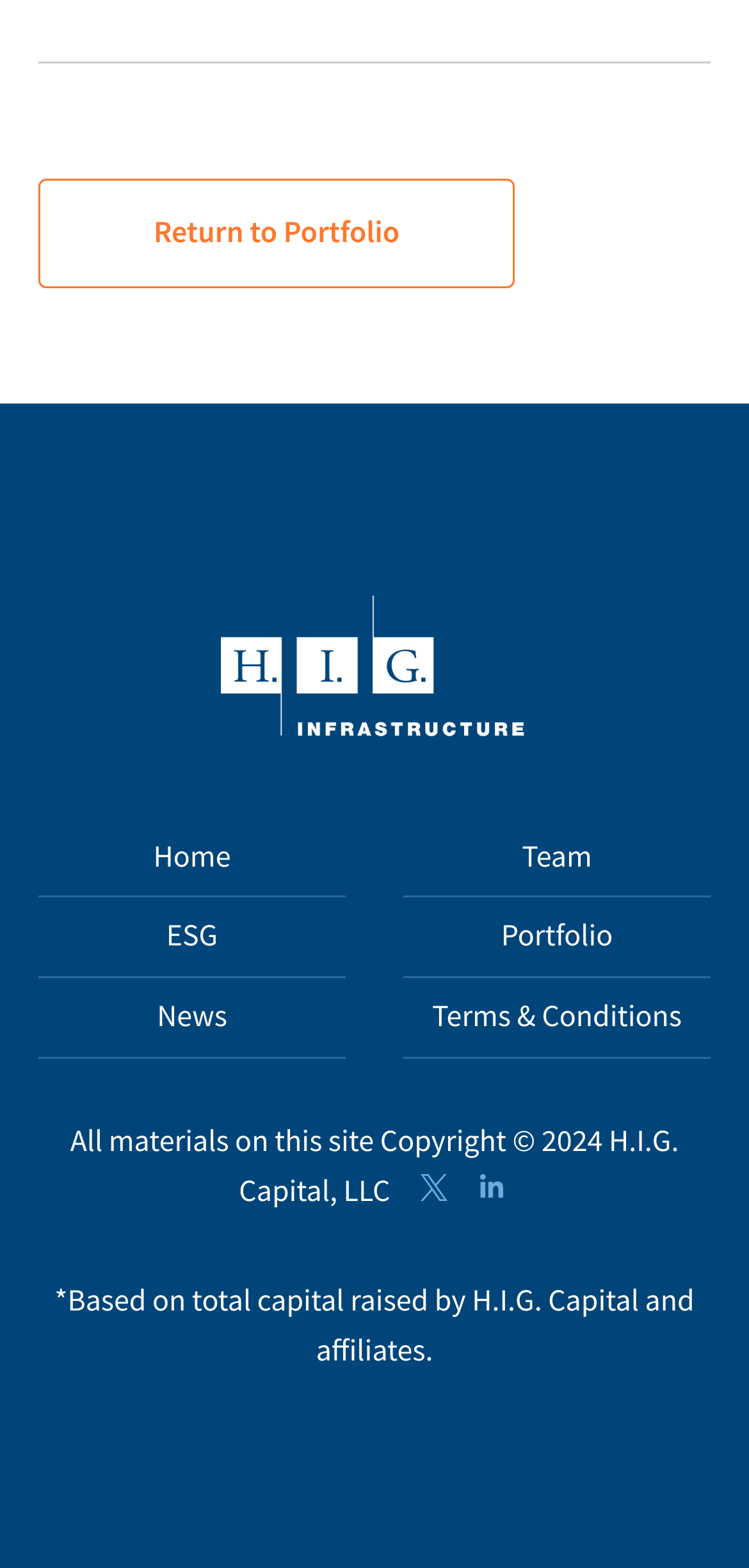Determine the bounding box coordinates of the clickable region to carry out the instruction: "visit Twitter page".

[0.555, 0.749, 0.601, 0.766]